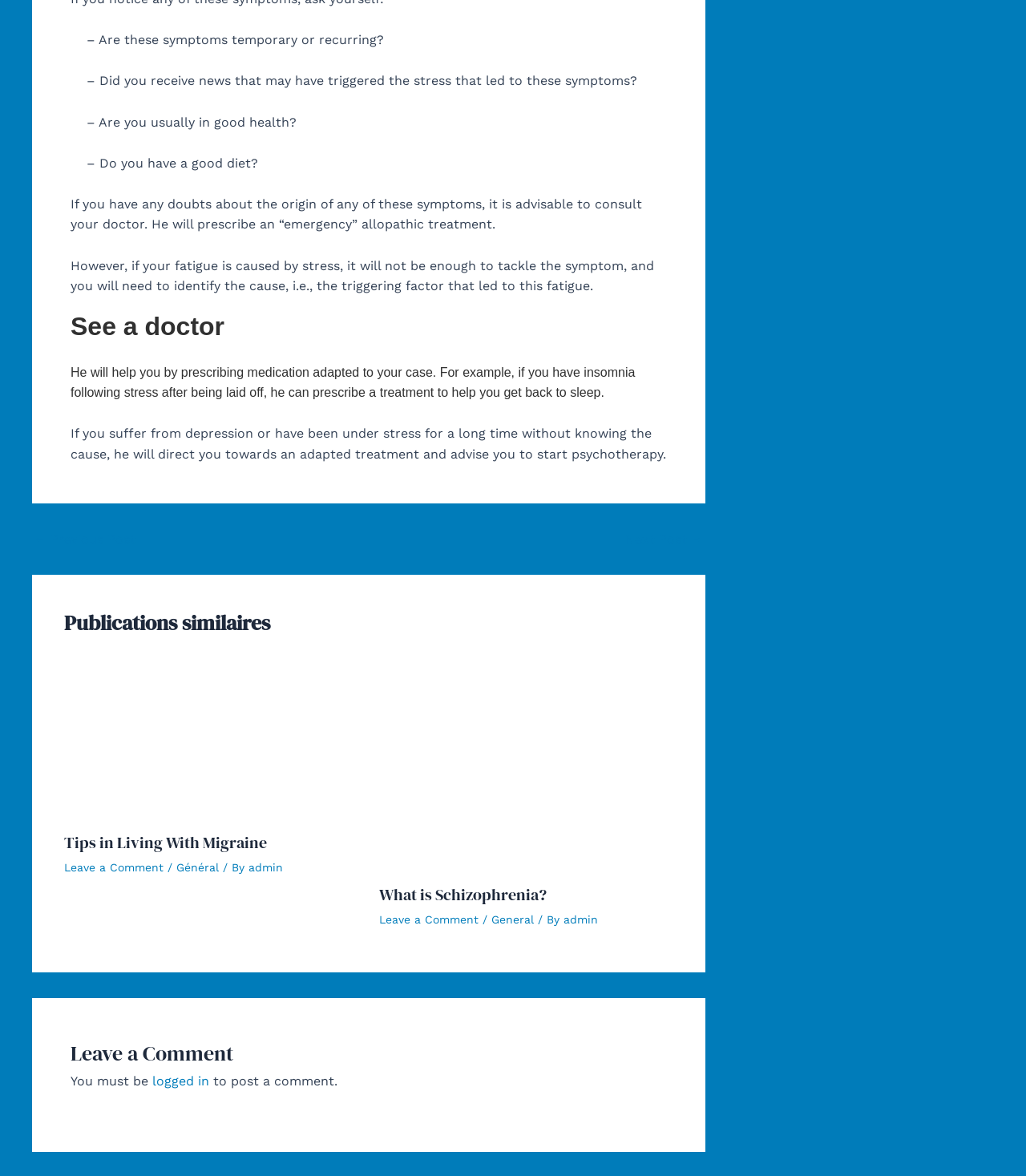Please locate the clickable area by providing the bounding box coordinates to follow this instruction: "Click the '← Previous Post' link".

[0.033, 0.453, 0.132, 0.464]